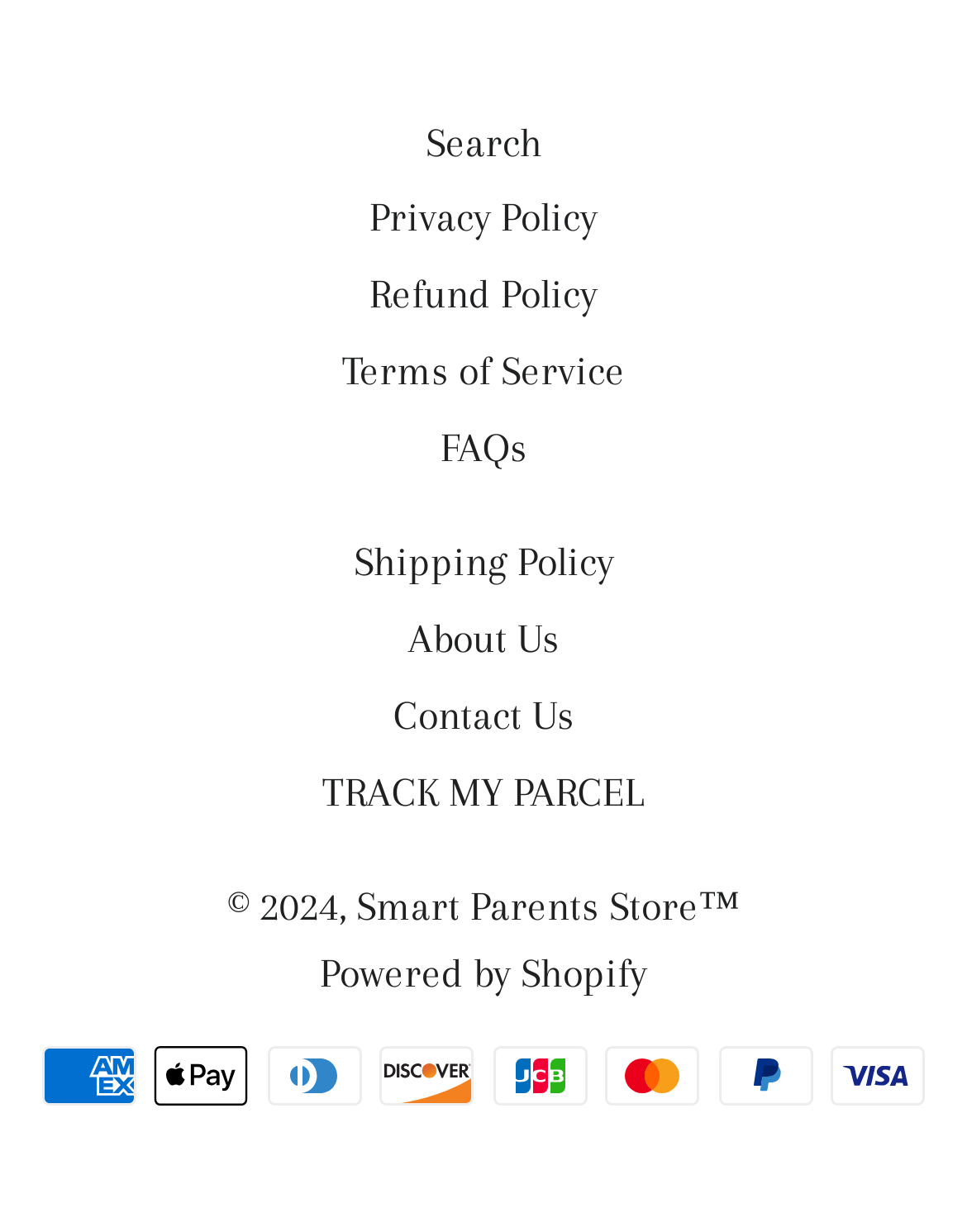Locate the bounding box coordinates of the segment that needs to be clicked to meet this instruction: "Search the website".

[0.44, 0.096, 0.56, 0.134]